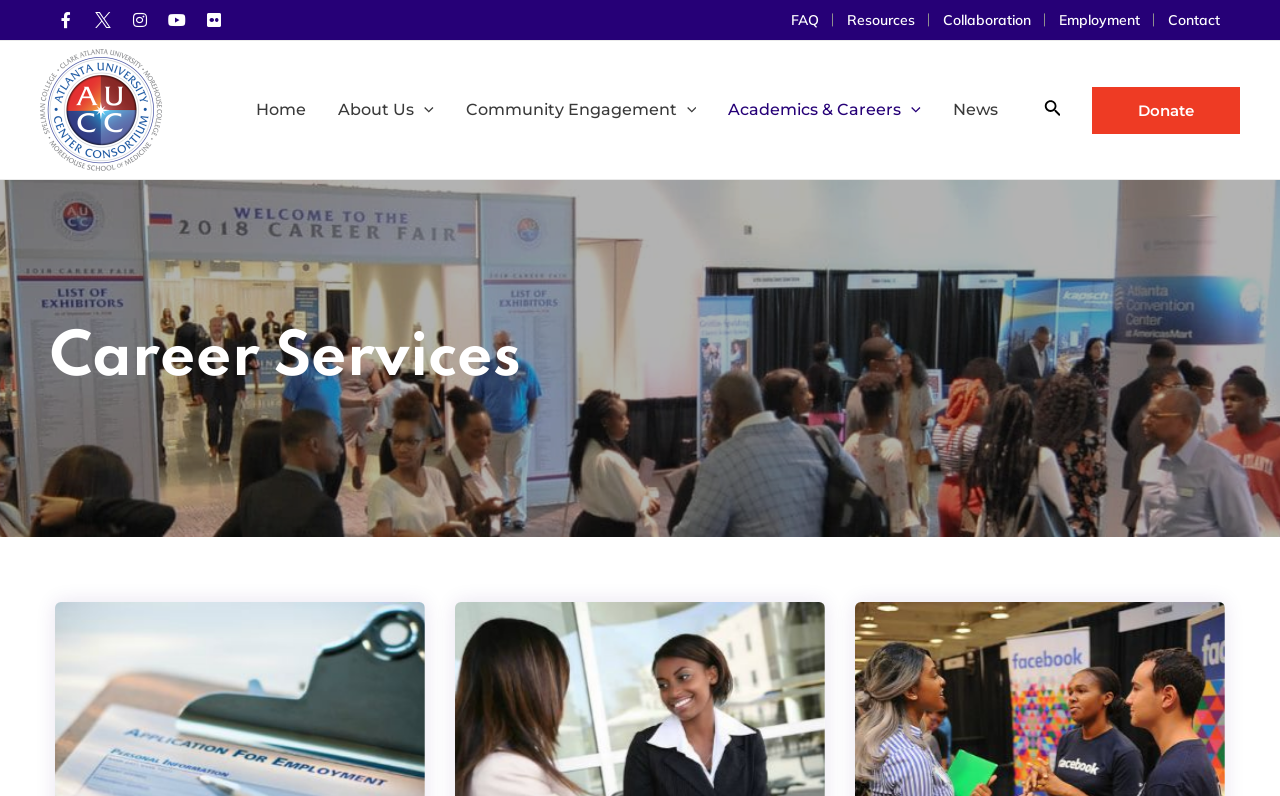Generate a comprehensive caption for the webpage you are viewing.

The webpage is about Career Services at Atlanta University Center Consortium. At the top left corner, there is a header section with social media links to Facebook, Instagram, Youtube, and Flickr. Below the social media links, there is a university logo and a link to the Atlanta University Center Consortium.

To the right of the header section, there is a top navigation bar with links to FAQ, Resources, Collaboration, Employment, and Contact. 

On the left side of the page, there is a main navigation menu with links to Home, About Us, Community Engagement, Academics & Careers, and News. Each of these links has a menu toggle icon next to it, indicating that they have submenus.

At the top right corner, there is a search icon link and a donate link. Below the navigation menu, the main content of the page starts with a heading that reads "Career Services".